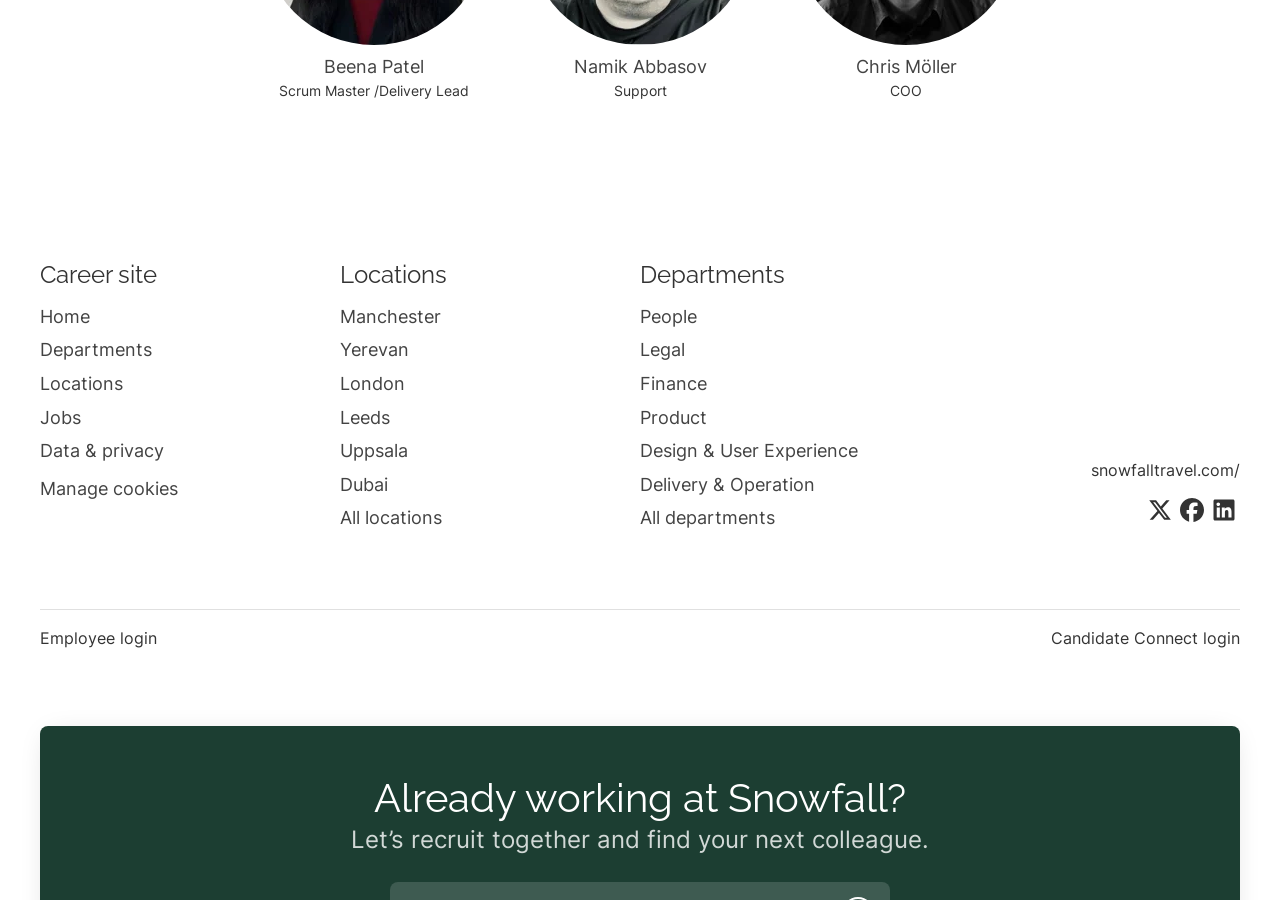Identify the bounding box coordinates of the HTML element based on this description: "Manage cookies".

[0.031, 0.526, 0.139, 0.559]